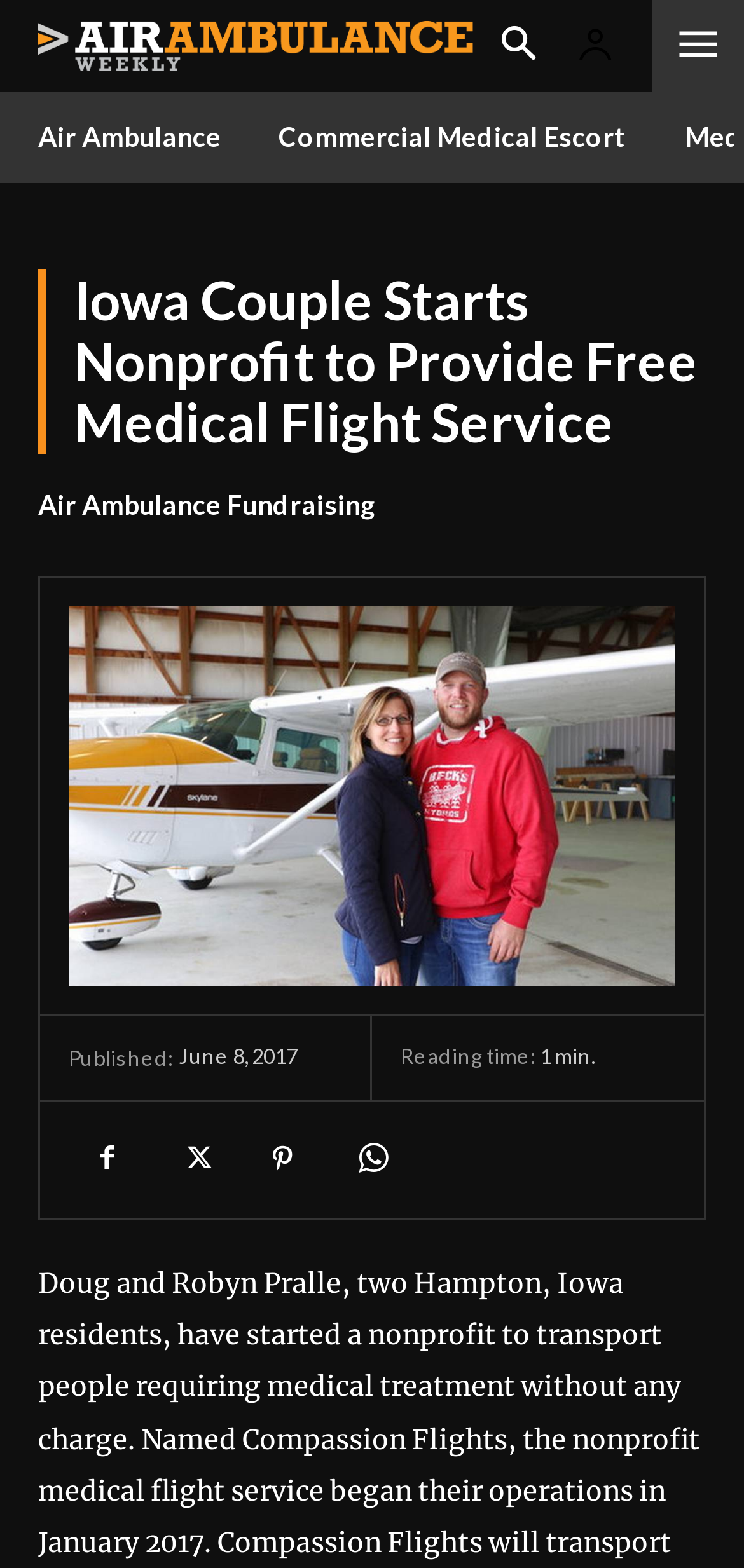Determine the bounding box coordinates for the UI element with the following description: "title="Air Ambulance News"". The coordinates should be four float numbers between 0 and 1, represented as [left, top, right, bottom].

[0.051, 0.013, 0.636, 0.045]